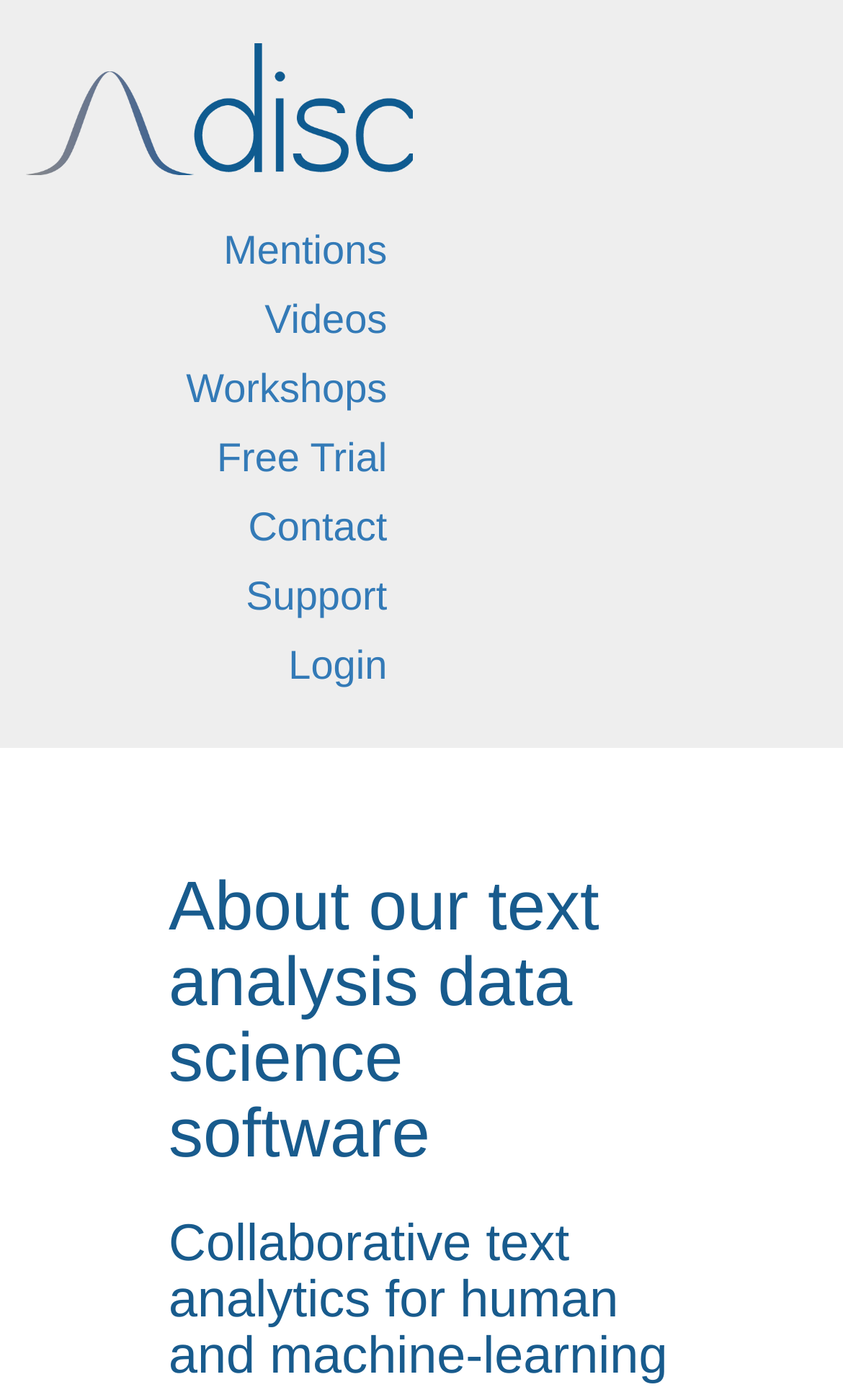Find the bounding box coordinates for the area that must be clicked to perform this action: "Contact us".

[0.294, 0.36, 0.459, 0.392]